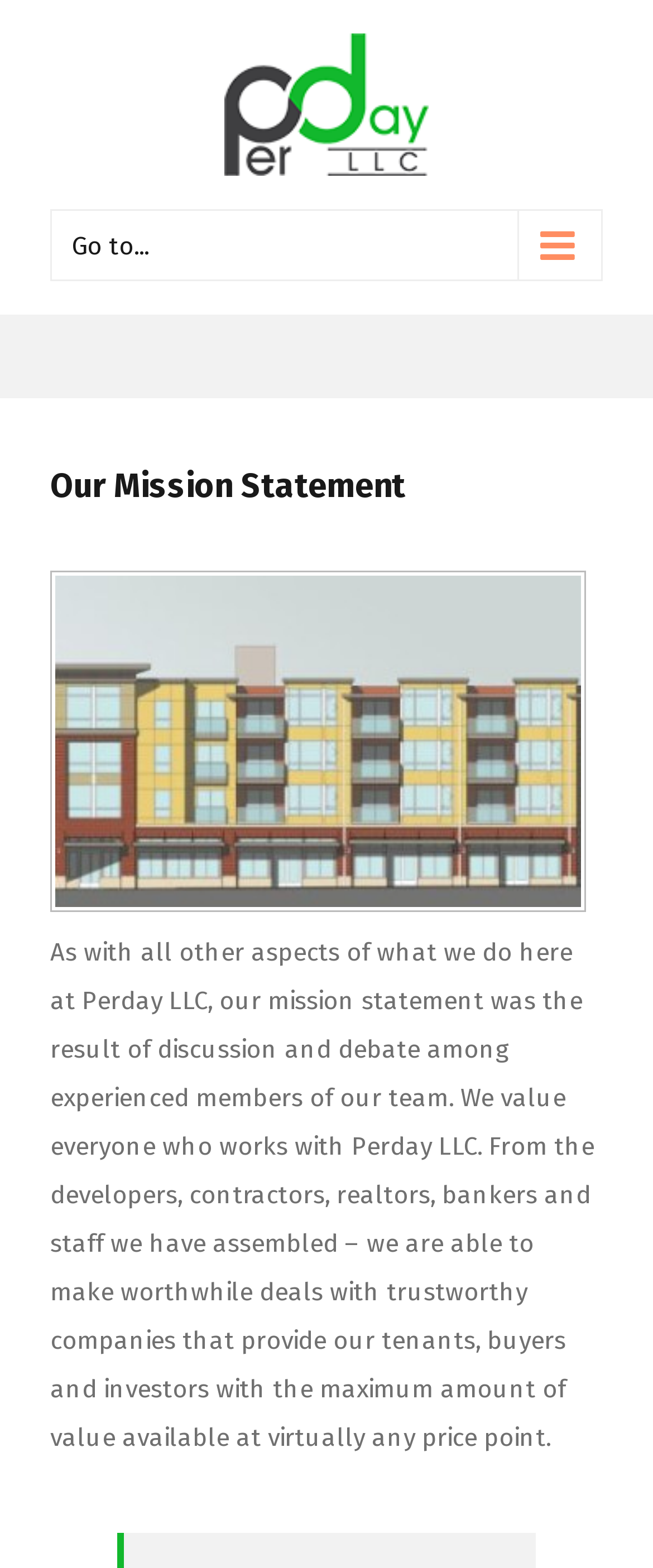Generate a comprehensive description of the contents of the webpage.

The webpage is about PerDayLLC's mission statement, with a focus on providing high-quality real estate investment services in the Pacific Northwest. At the top left of the page, there is a link to PerDayLLC, accompanied by an image of the company's logo. Below this, there is a "Go to..." text, which is likely a navigation element.

The main content of the page is headed by a title, "Our Mission Statement", which is centered at the top of the page. Below this title, there is a link to "Per Day Real Estate Development", accompanied by a larger image that takes up most of the width of the page.

The main body of text on the page is a paragraph that explains the company's mission statement, which is the result of discussions among the team. The text emphasizes the company's values, including its relationships with developers, contractors, realtors, bankers, and staff, and its goal of providing maximum value to tenants, buyers, and investors. This text is positioned below the link and image, and takes up most of the page's content area.